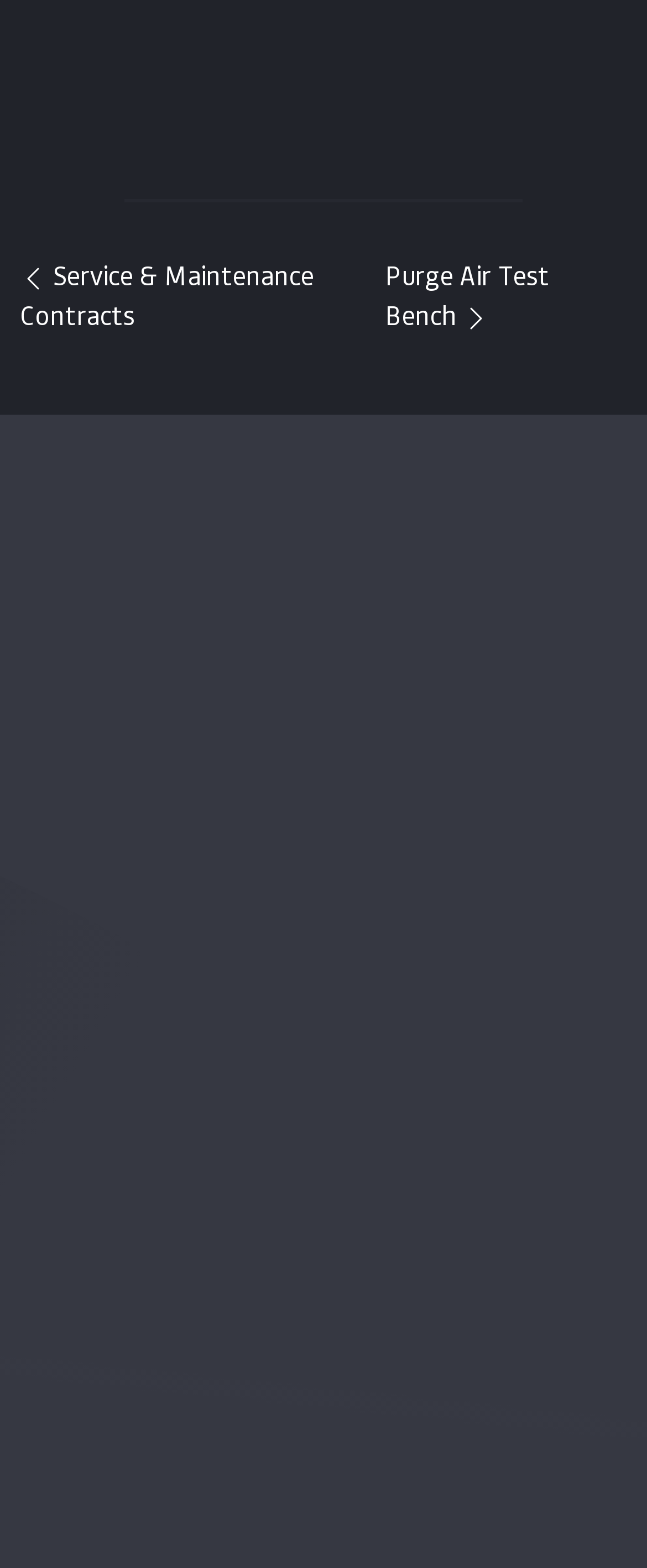Please determine the bounding box coordinates of the element's region to click for the following instruction: "Read the Privacy Policy".

[0.072, 0.725, 0.318, 0.747]